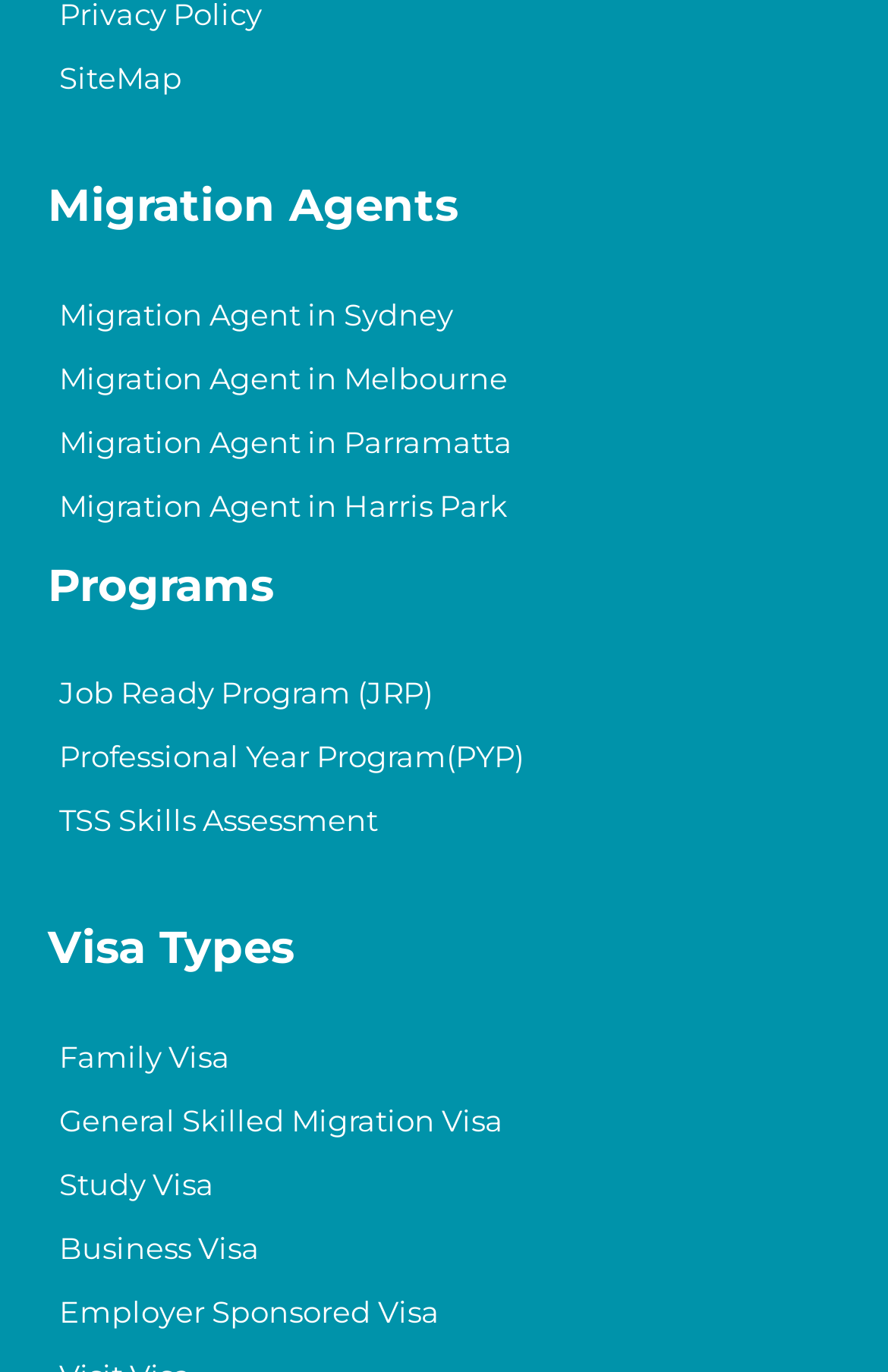Please identify the bounding box coordinates of the element's region that should be clicked to execute the following instruction: "Explore Migration Agents". The bounding box coordinates must be four float numbers between 0 and 1, i.e., [left, top, right, bottom].

[0.054, 0.131, 0.946, 0.17]